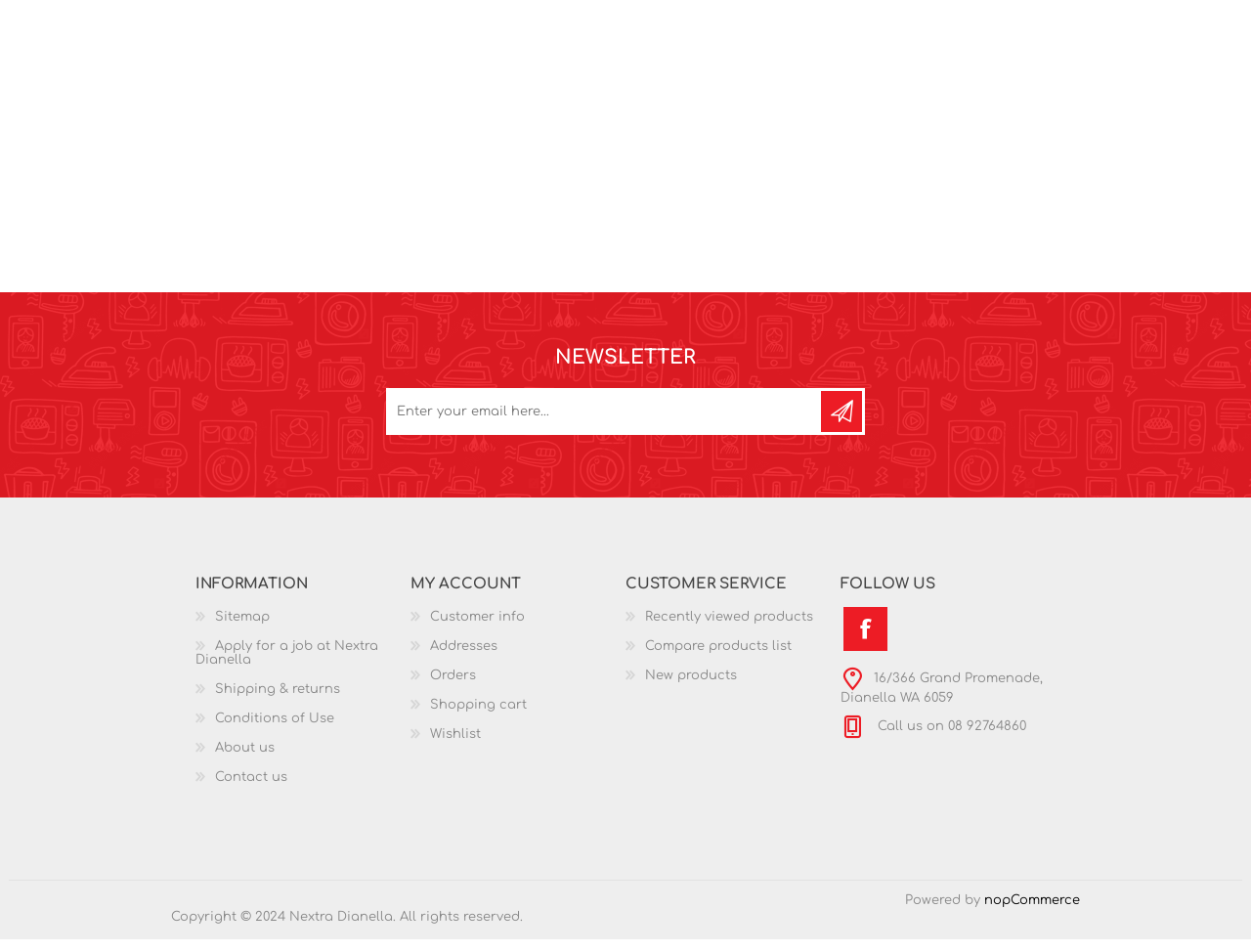Utilize the information from the image to answer the question in detail:
What is the copyright year of Nextra Dianella?

I found the copyright year by looking at the static text element located at the bottom of the page, which contains the copyright information.